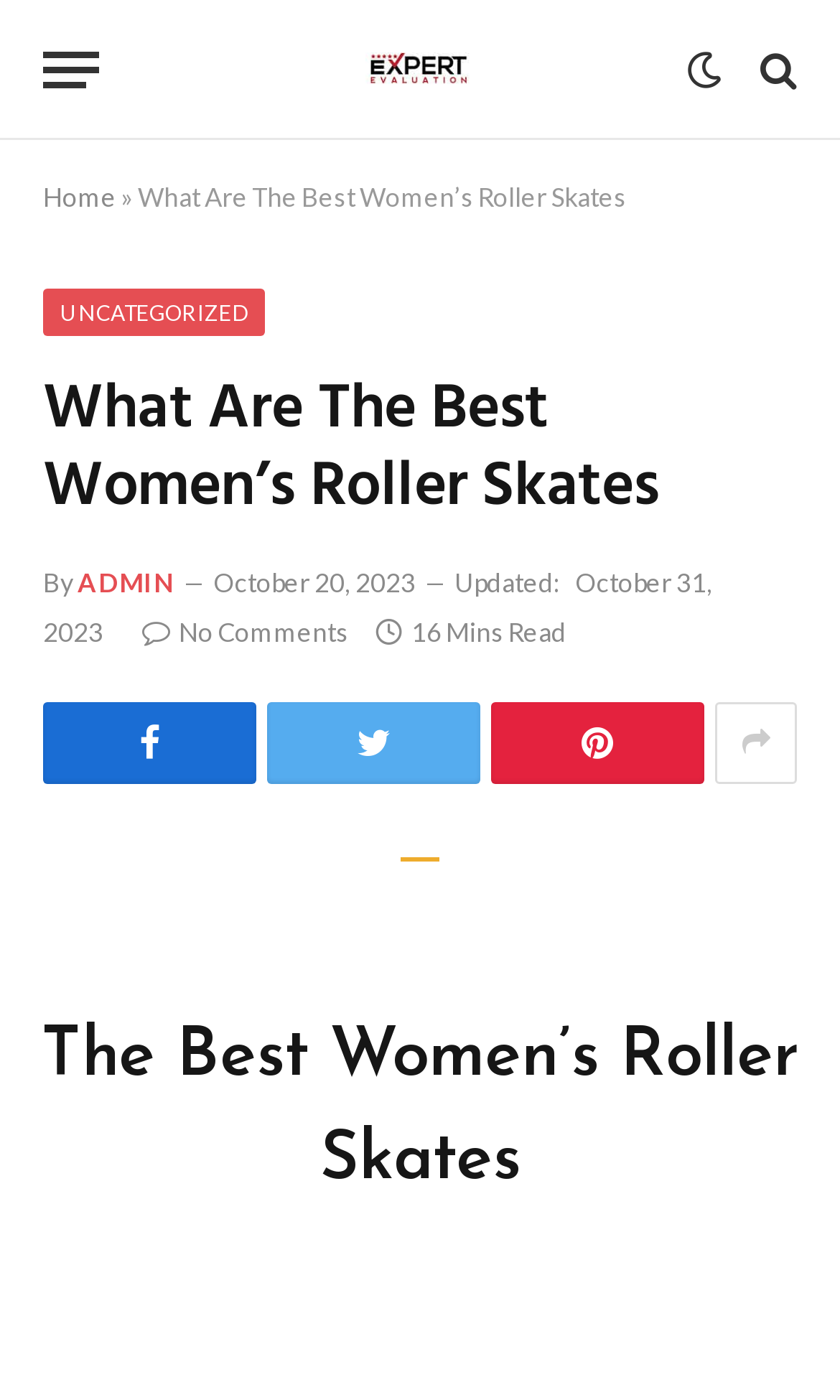Can you provide the bounding box coordinates for the element that should be clicked to implement the instruction: "Go to 'Expert Evaluation'"?

[0.269, 0.0, 0.731, 0.1]